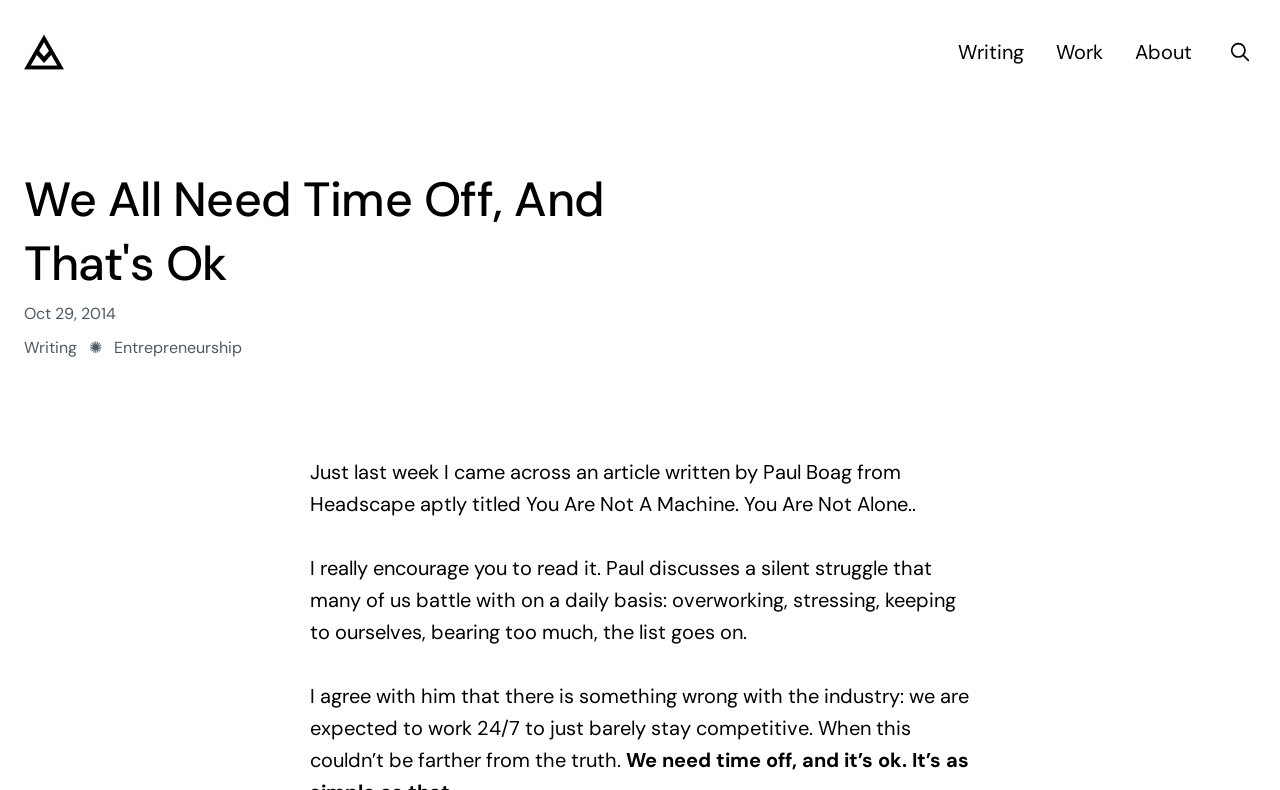Identify the bounding box coordinates of the clickable section necessary to follow the following instruction: "read the article about not being a machine". The coordinates should be presented as four float numbers from 0 to 1, i.e., [left, top, right, bottom].

[0.411, 0.622, 0.712, 0.654]